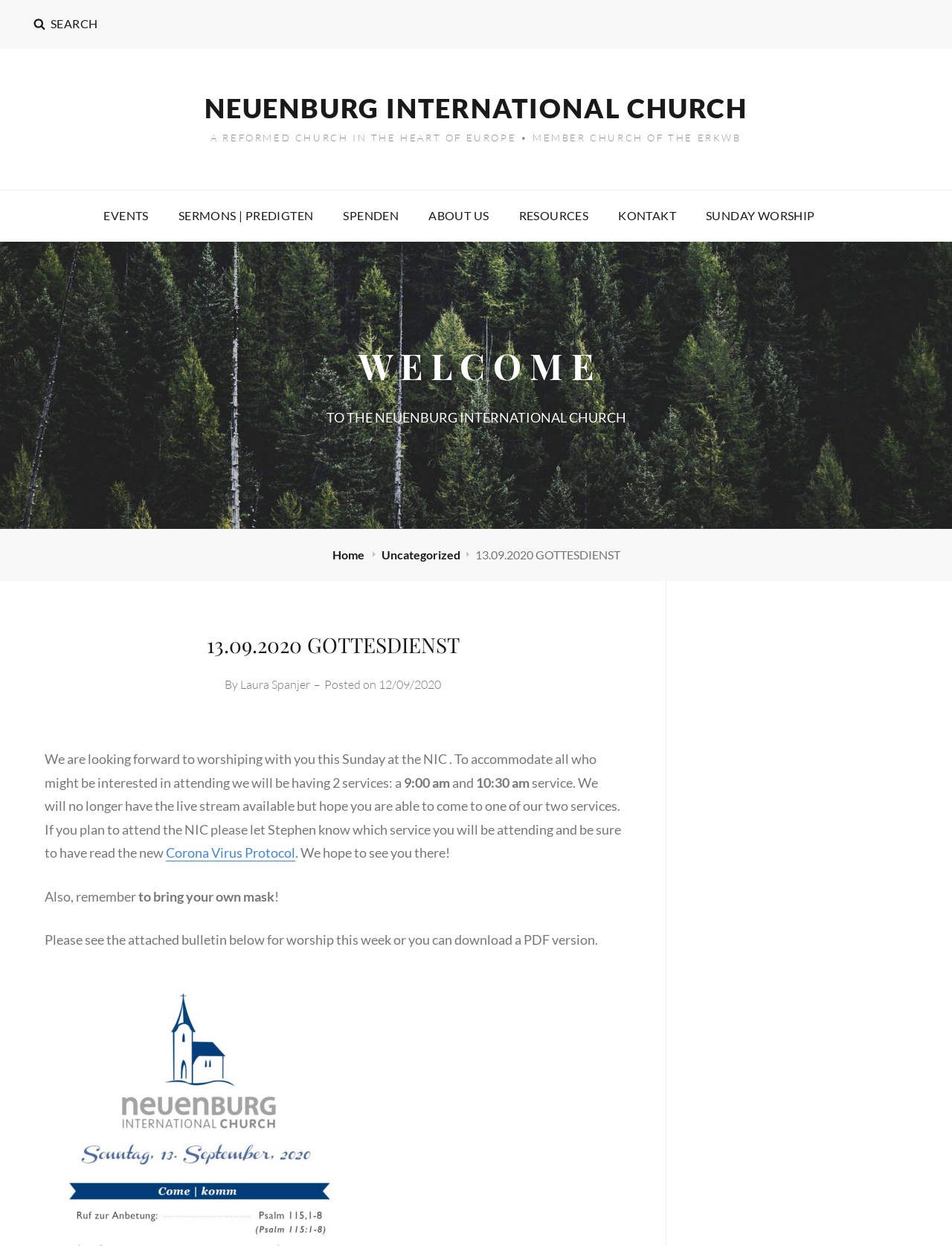Can you pinpoint the bounding box coordinates for the clickable element required for this instruction: "Read the sermon by Laura Spanjer"? The coordinates should be four float numbers between 0 and 1, i.e., [left, top, right, bottom].

[0.252, 0.543, 0.326, 0.555]